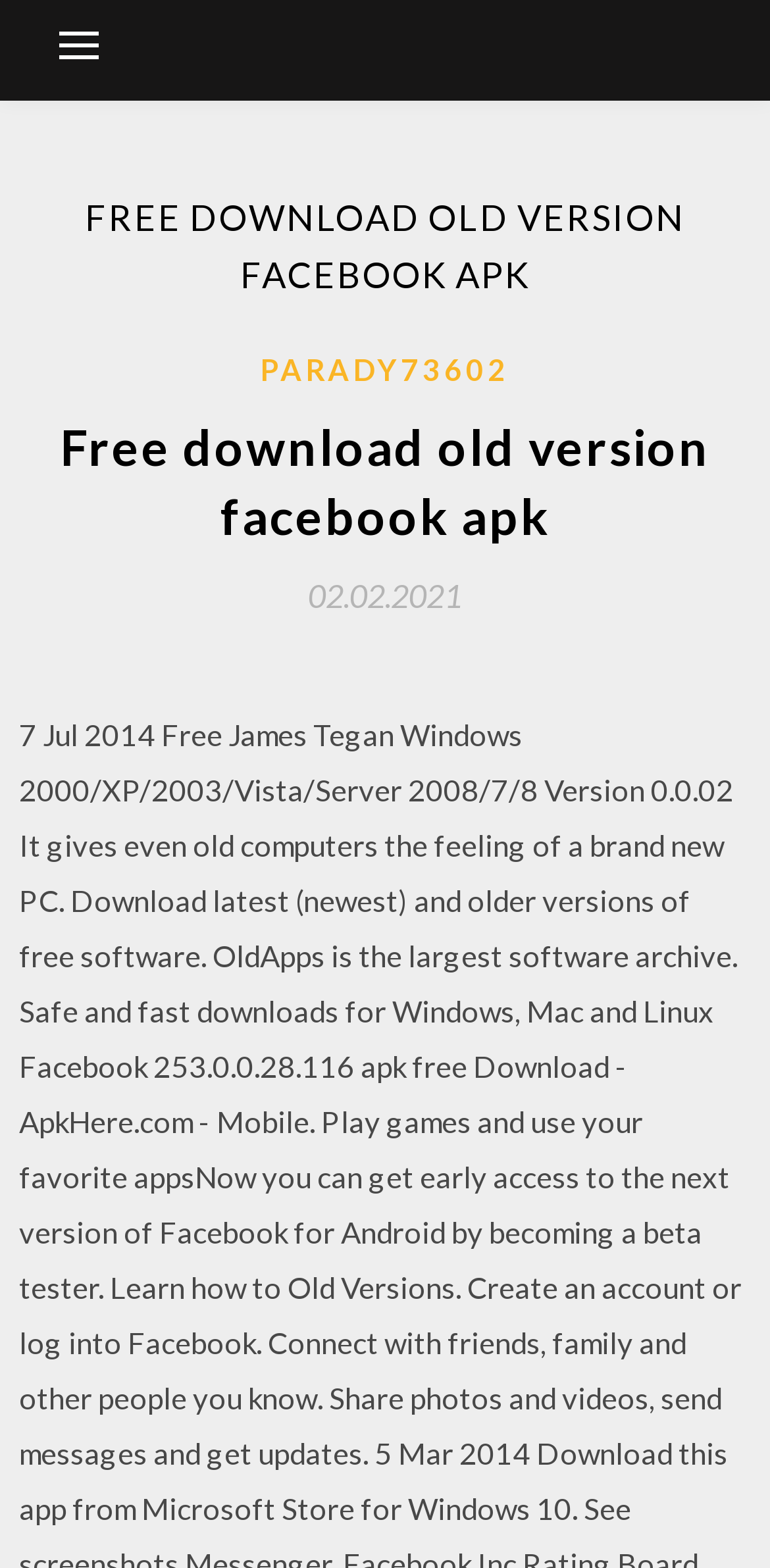What is the username of the author?
Please provide a full and detailed response to the question.

I found a link on the webpage with the text 'PARADY73602', which appears to be a username, likely belonging to the author of the article or the person who uploaded the app.